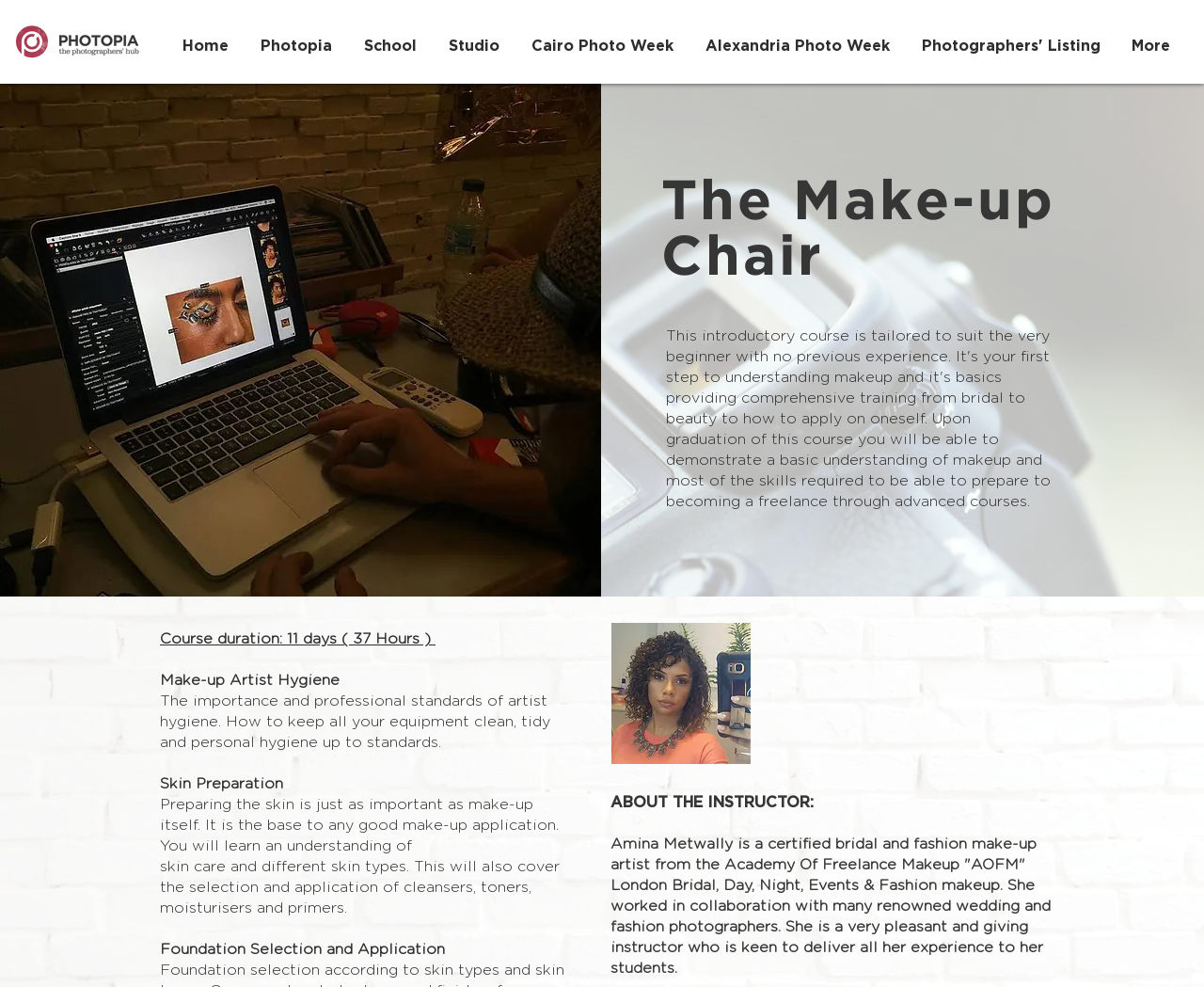Provide a comprehensive description of the webpage.

This webpage appears to be a course description page for a photography workshop, specifically the "Basic Photography Workshop with Sabry Khaled at PHOTOPIA Cairo, Egypt". 

At the top of the page, there are two links, one on the left and one on the right, which are not labeled. Below these links, there is a navigation menu with several options, including "Home", "Photopia", "School", "Studio", "Cairo Photo Week", "Alexandria Photo Week", "Photographers' Listing", and "More". 

On the left side of the page, there is a section with several static text elements, which describe a course outline. The course outline includes topics such as "Course duration", "Make-up Artist Hygiene", "Skin Preparation", "Foundation Selection and Application", and more. Each topic has a brief description below it.

On the right side of the page, there is a heading "The Make-up Chair" and an image below it. The image is positioned above a section about the instructor, Amina Metwally, who is a certified bridal and fashion make-up artist. The section provides a brief bio of the instructor, mentioning her experience and qualifications.